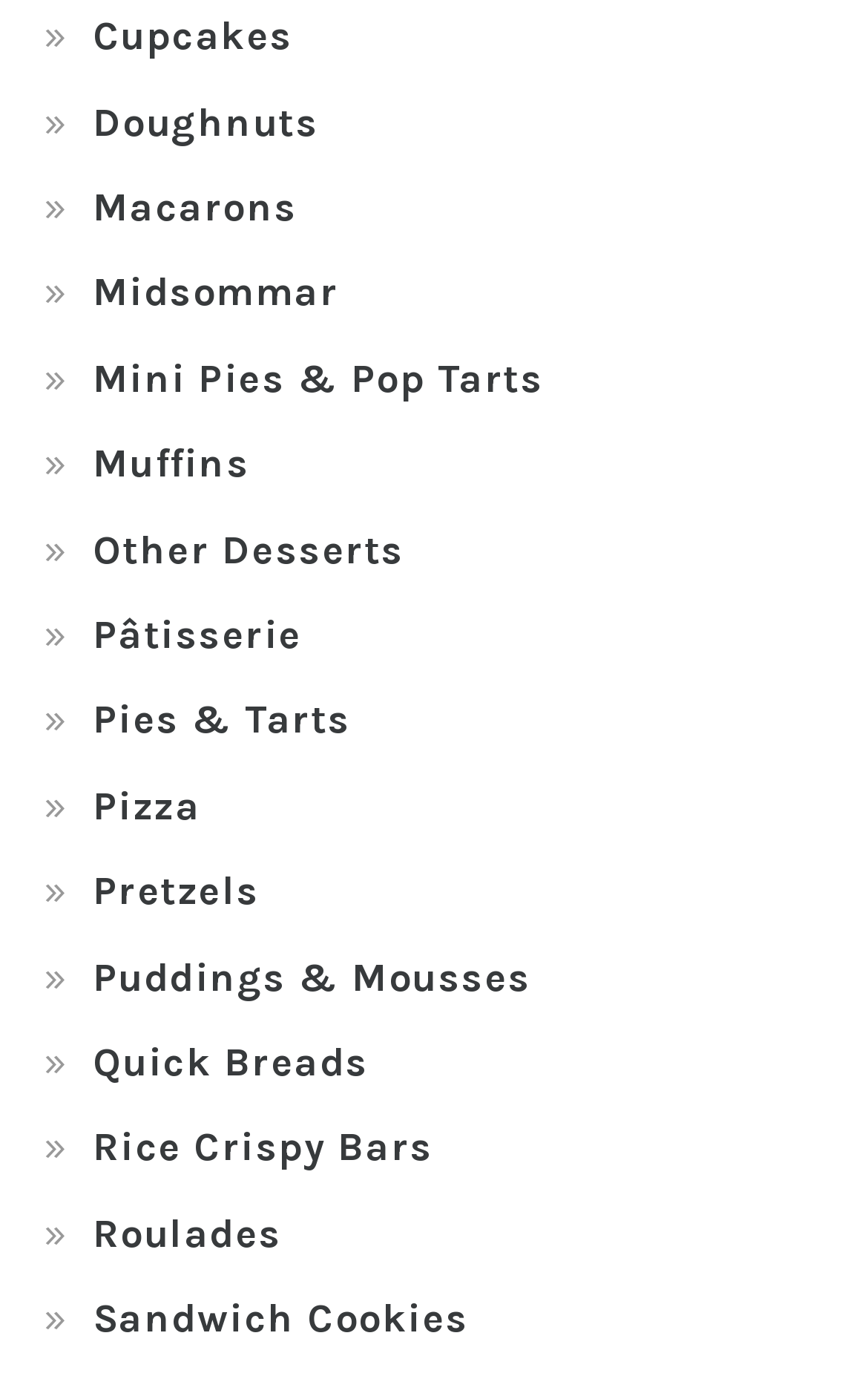Locate the bounding box coordinates of the element I should click to achieve the following instruction: "Click the logo".

None